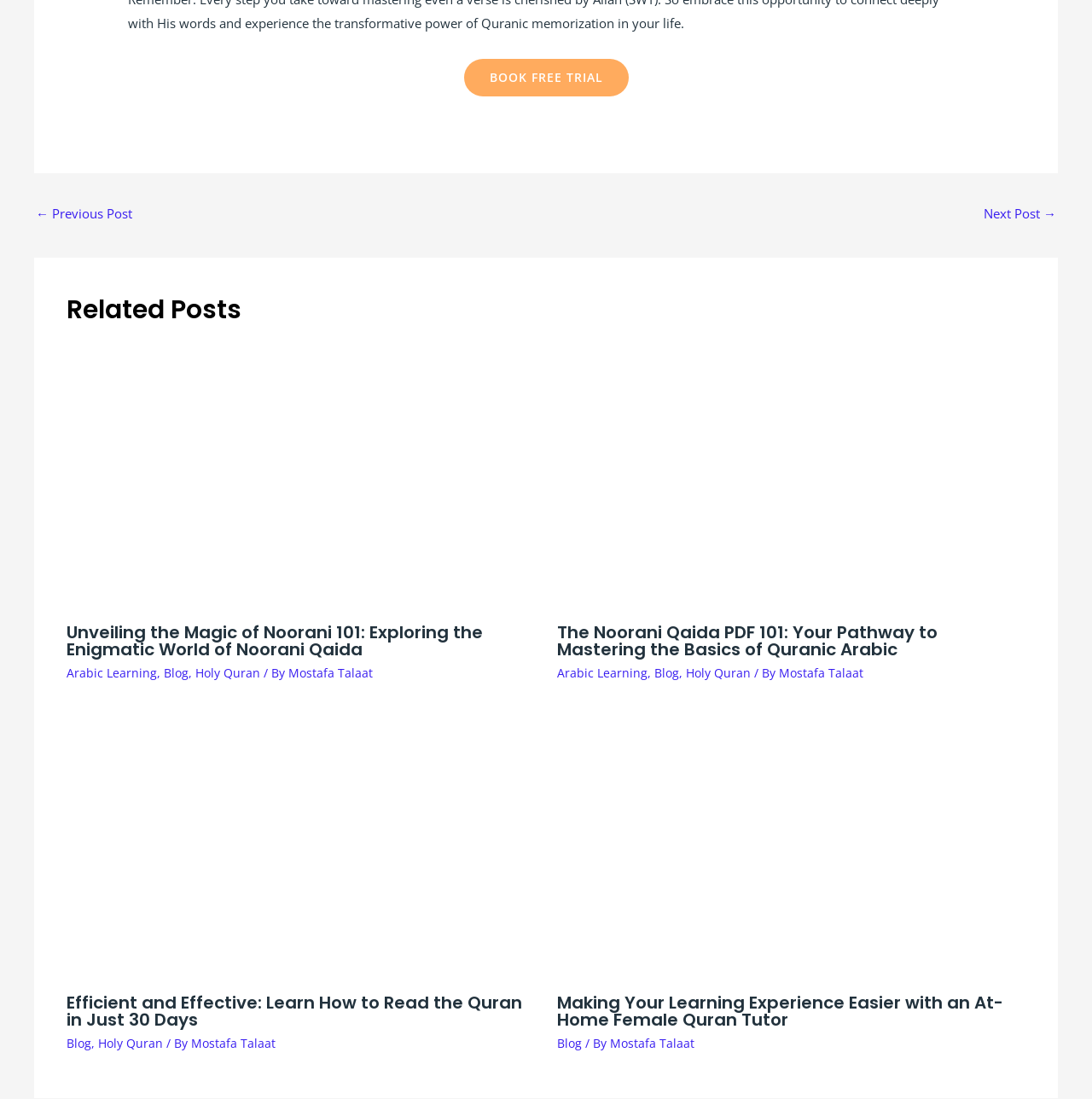Find the bounding box coordinates of the element to click in order to complete the given instruction: "Explore the 'Unveiling the Magic of Noorani 101' article."

[0.061, 0.427, 0.49, 0.442]